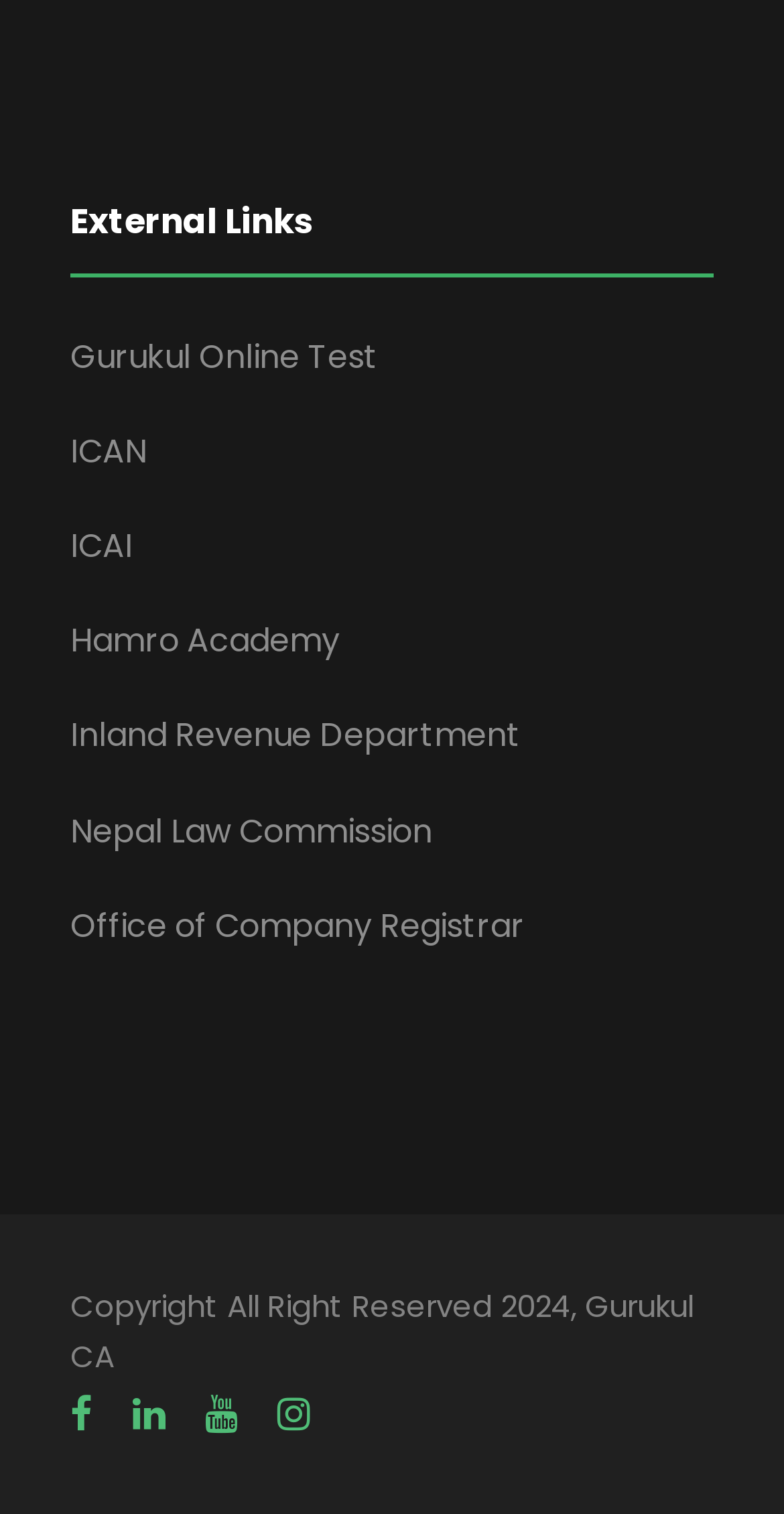Please predict the bounding box coordinates (top-left x, top-left y, bottom-right x, bottom-right y) for the UI element in the screenshot that fits the description: Copenhagen Winter Fairytale

None